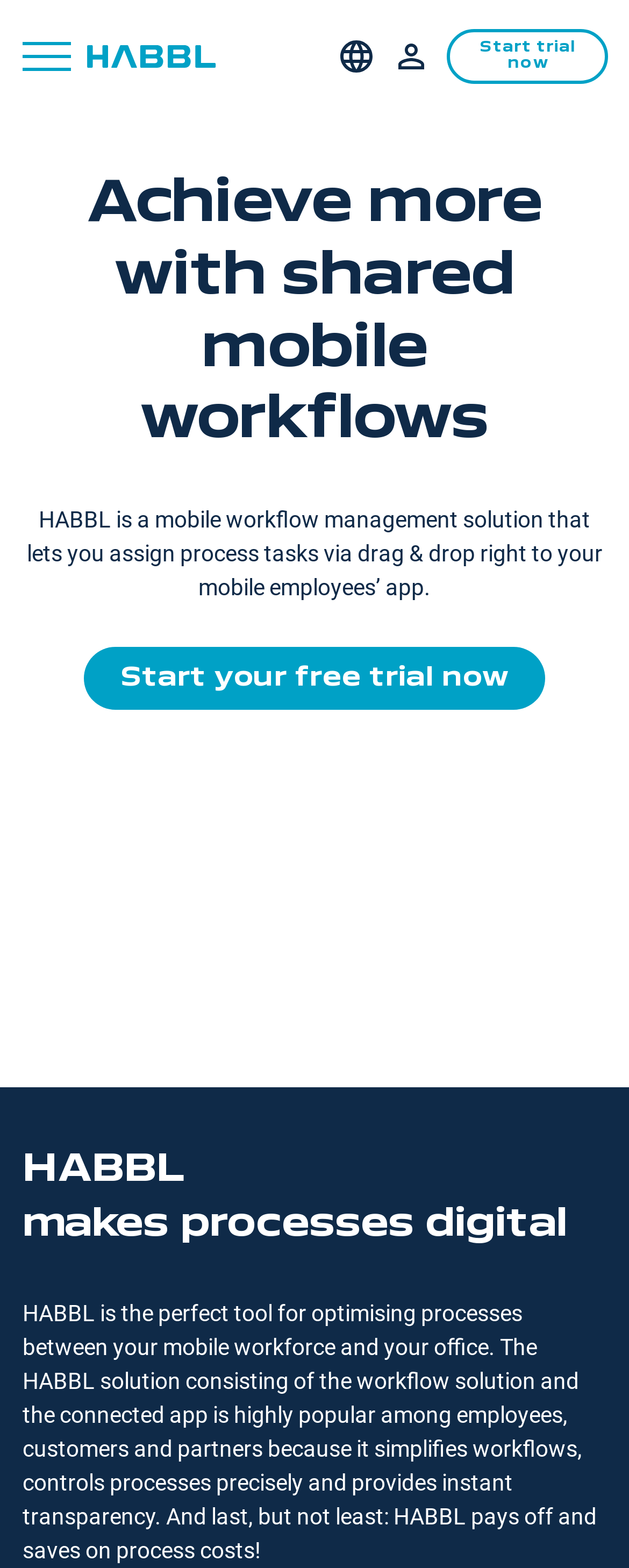Provide a one-word or short-phrase answer to the question:
What is the benefit of using HABBL?

Saves on process costs